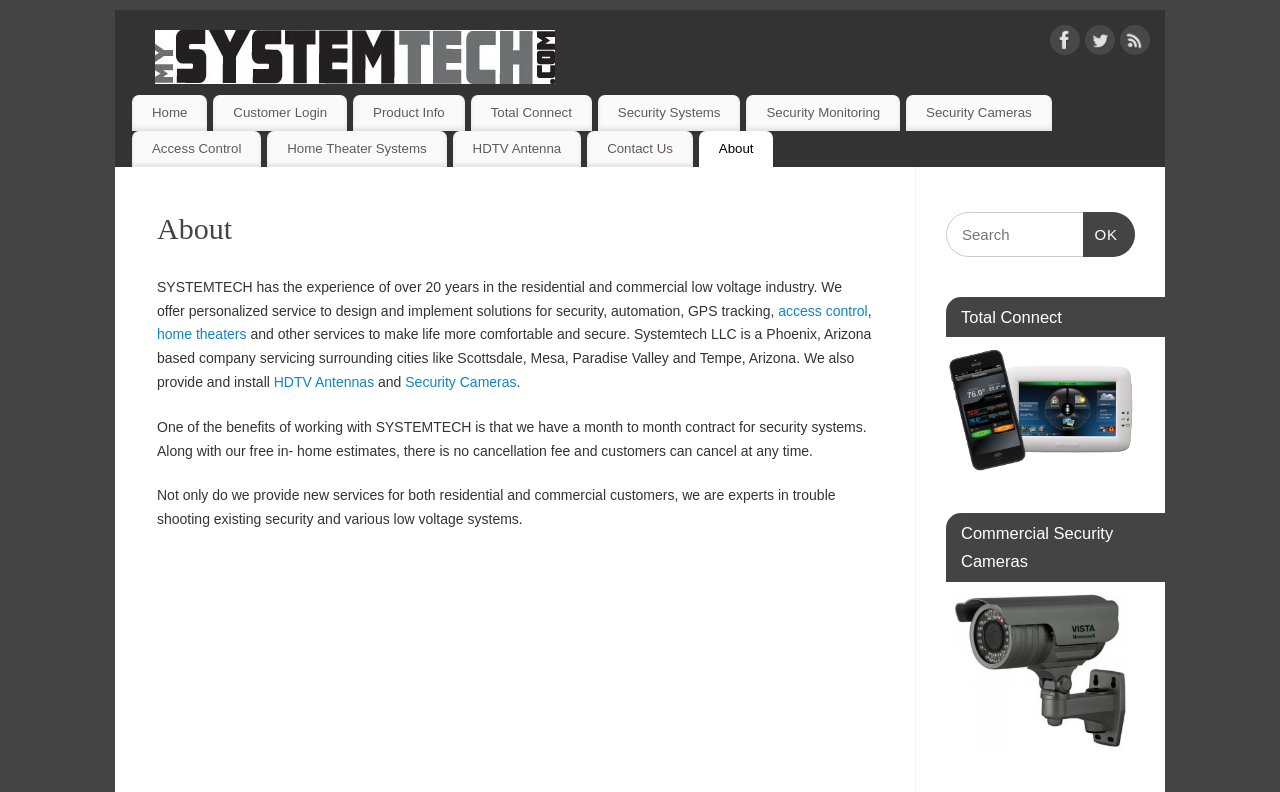Could you locate the bounding box coordinates for the section that should be clicked to accomplish this task: "Learn more about Security Systems".

[0.467, 0.12, 0.578, 0.165]